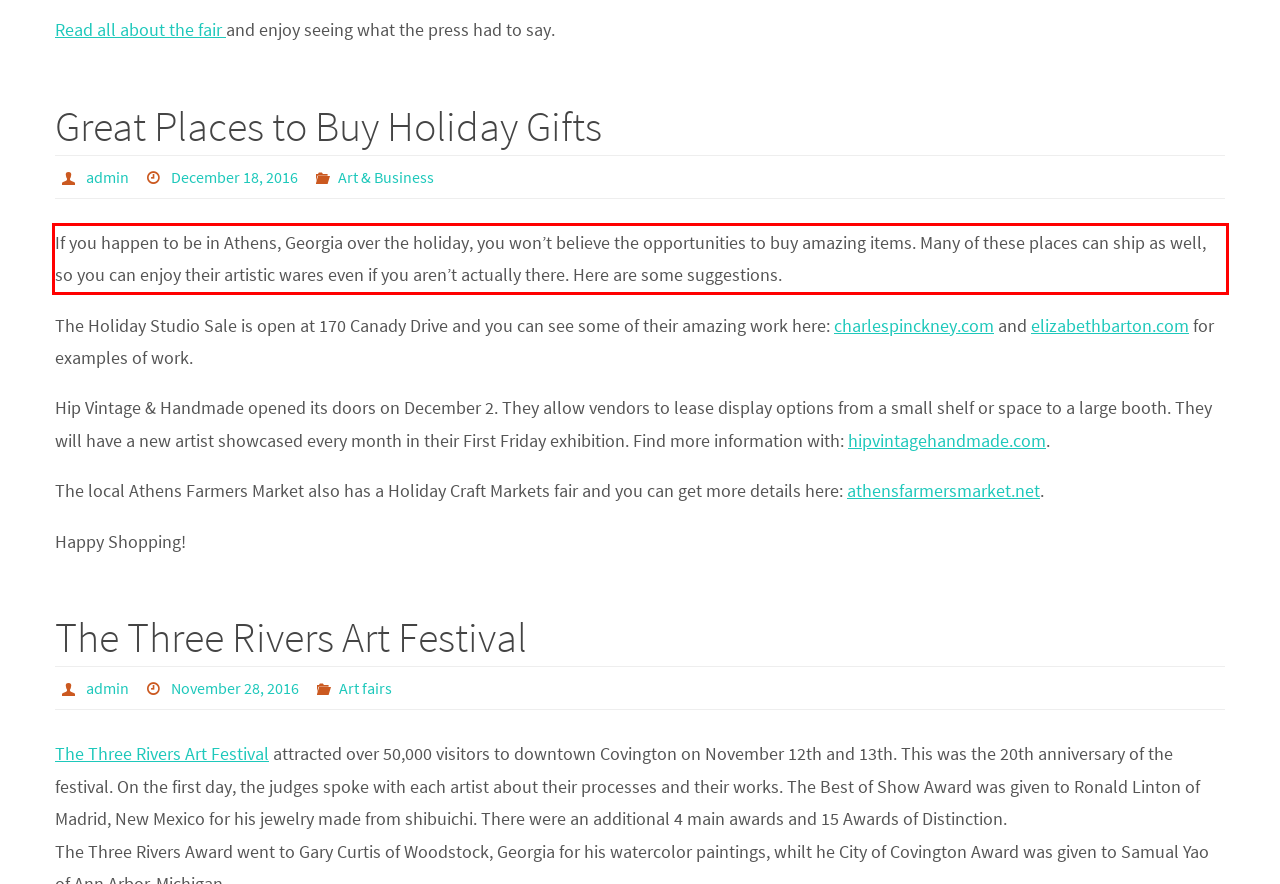In the given screenshot, locate the red bounding box and extract the text content from within it.

If you happen to be in Athens, Georgia over the holiday, you won’t believe the opportunities to buy amazing items. Many of these places can ship as well, so you can enjoy their artistic wares even if you aren’t actually there. Here are some suggestions.